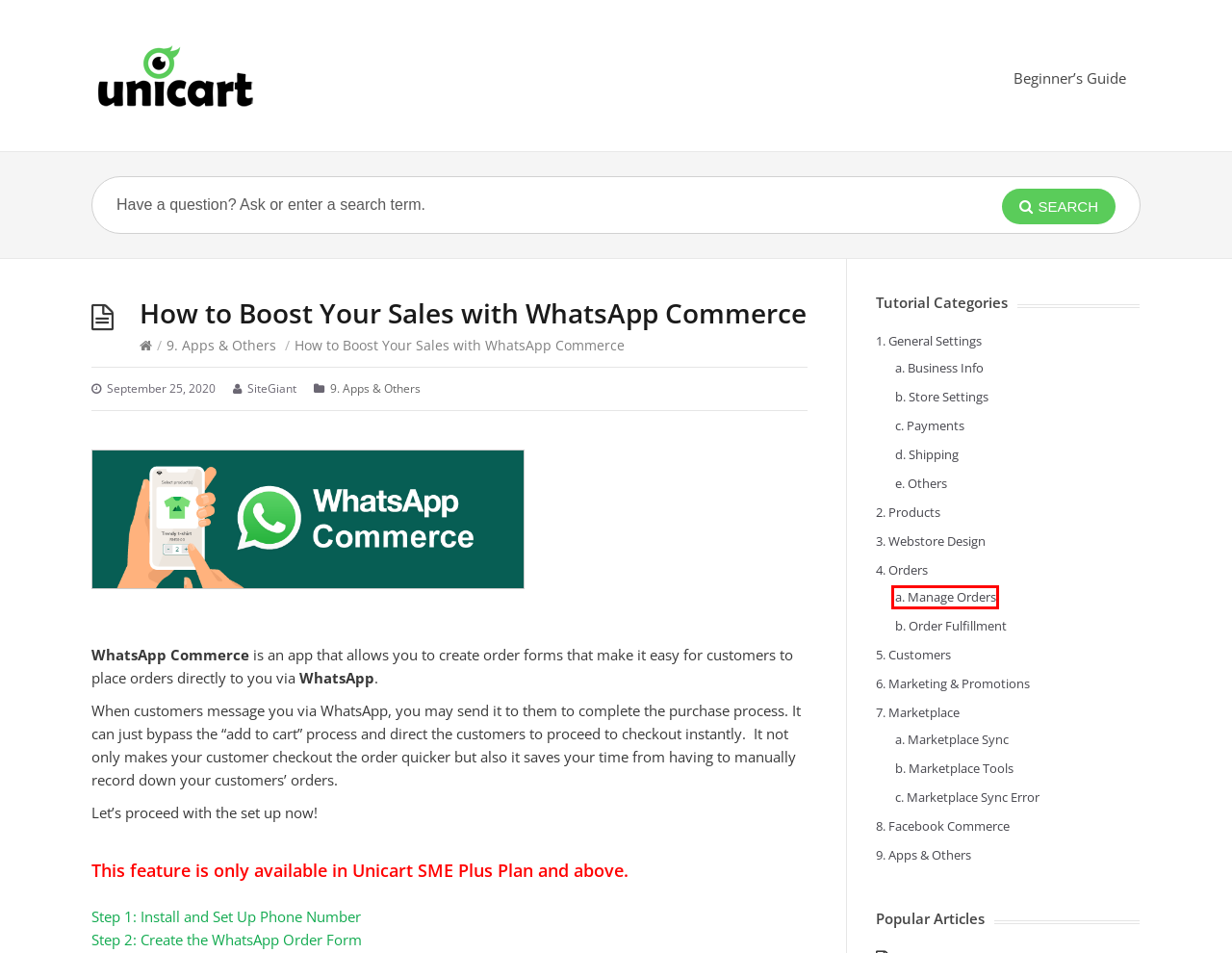Examine the screenshot of a webpage with a red bounding box around a specific UI element. Identify which webpage description best matches the new webpage that appears after clicking the element in the red bounding box. Here are the candidates:
A. 5. Customers – UniCart Support Center
B. 7. Marketplace – UniCart Support Center
C. 1. General Settings – UniCart Support Center
D. Beginner’s Guide: How to Start Managing Your UniCart Store – UniCart Support Center
E. a. Manage Orders – UniCart Support Center
F. 9. Apps & Others – UniCart Support Center
G. 2. Products – UniCart Support Center
H. e. Others – UniCart Support Center

E